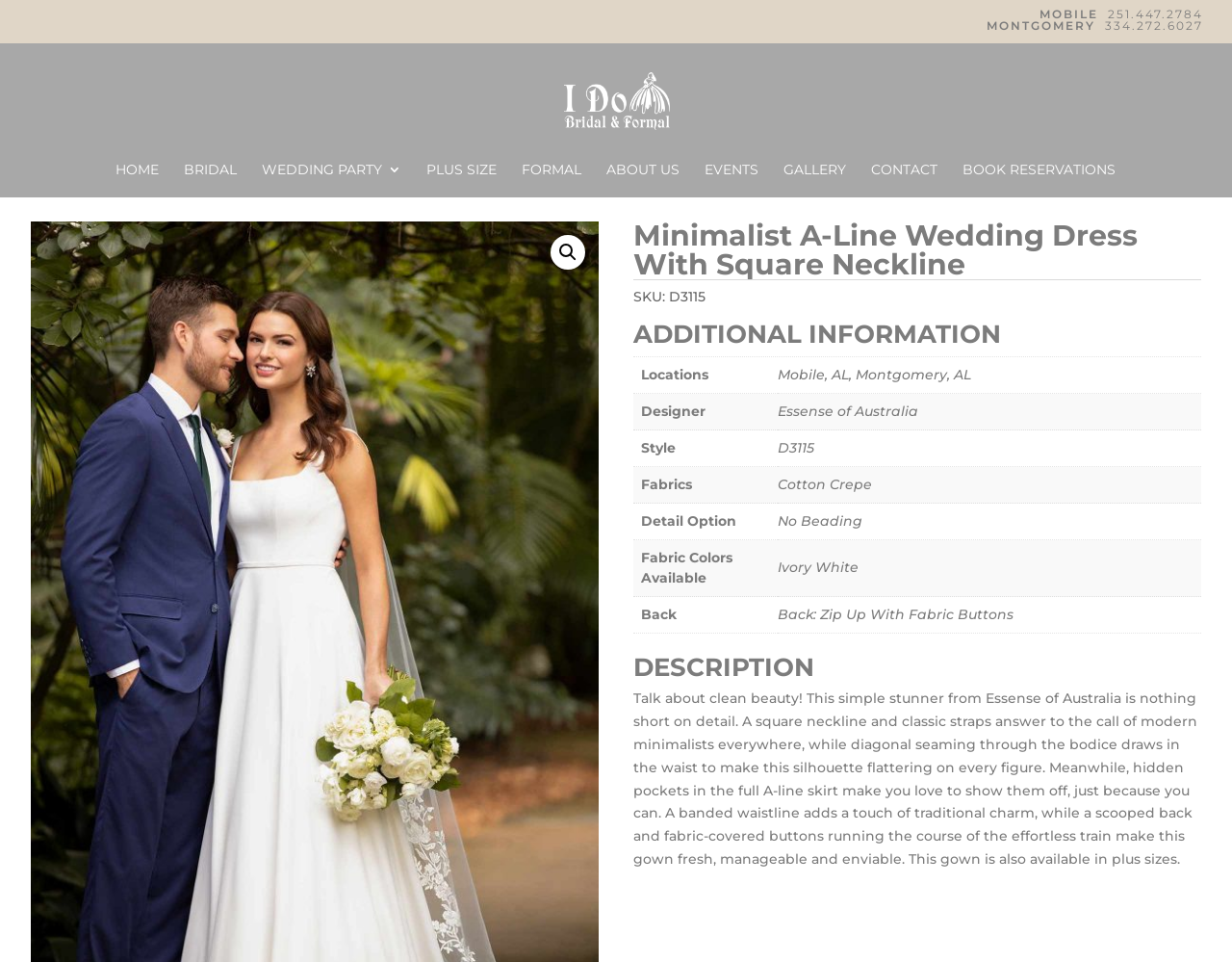What is the phone number of I Do Bridal & Formal in Mobile?
Provide a fully detailed and comprehensive answer to the question.

I found the phone number by looking at the top section of the webpage, where the location 'MOBILE' is mentioned, and next to it is the phone number '251.447.2784'.